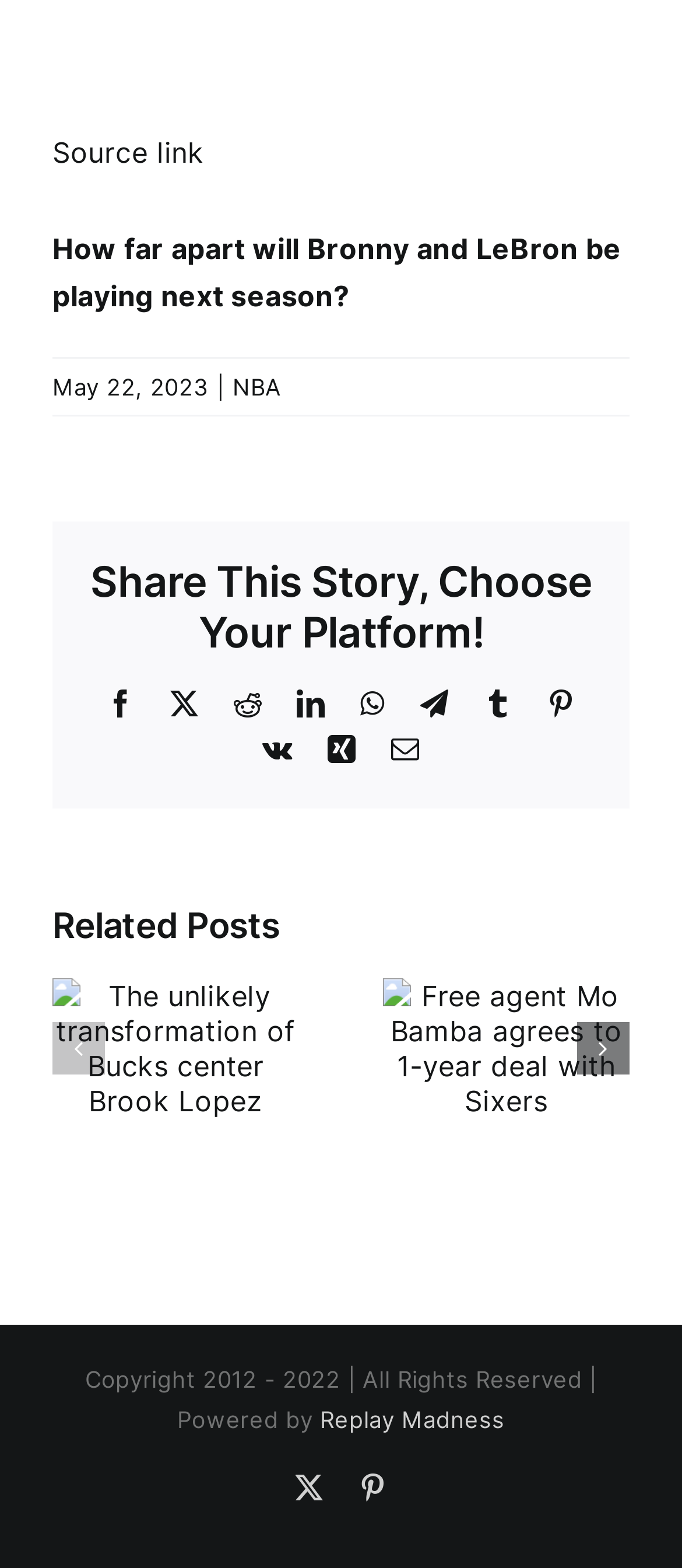Show the bounding box coordinates of the region that should be clicked to follow the instruction: "Share this story on Facebook."

[0.156, 0.44, 0.198, 0.458]